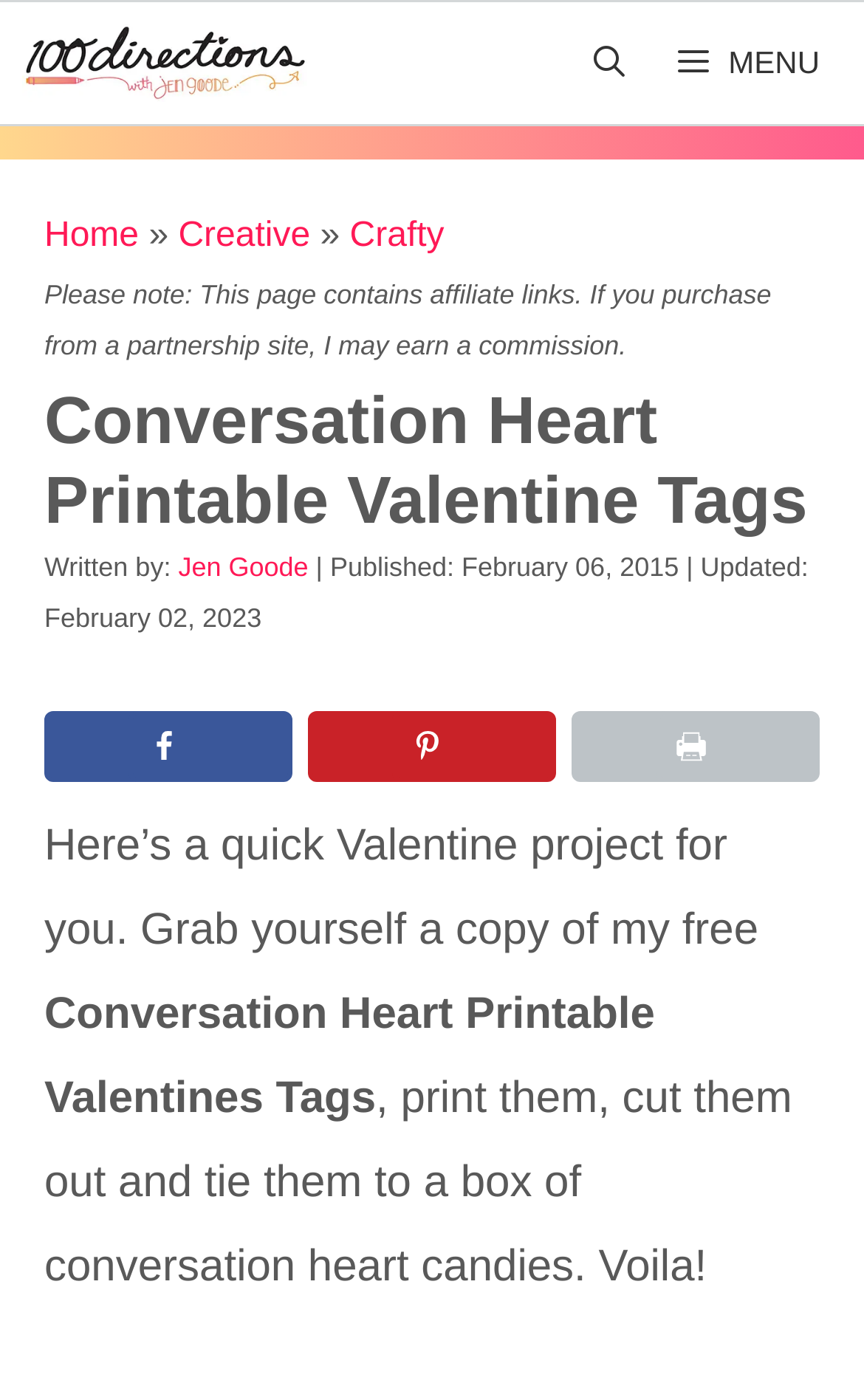What is the author of the article?
Using the image as a reference, answer the question with a short word or phrase.

Jen Goode